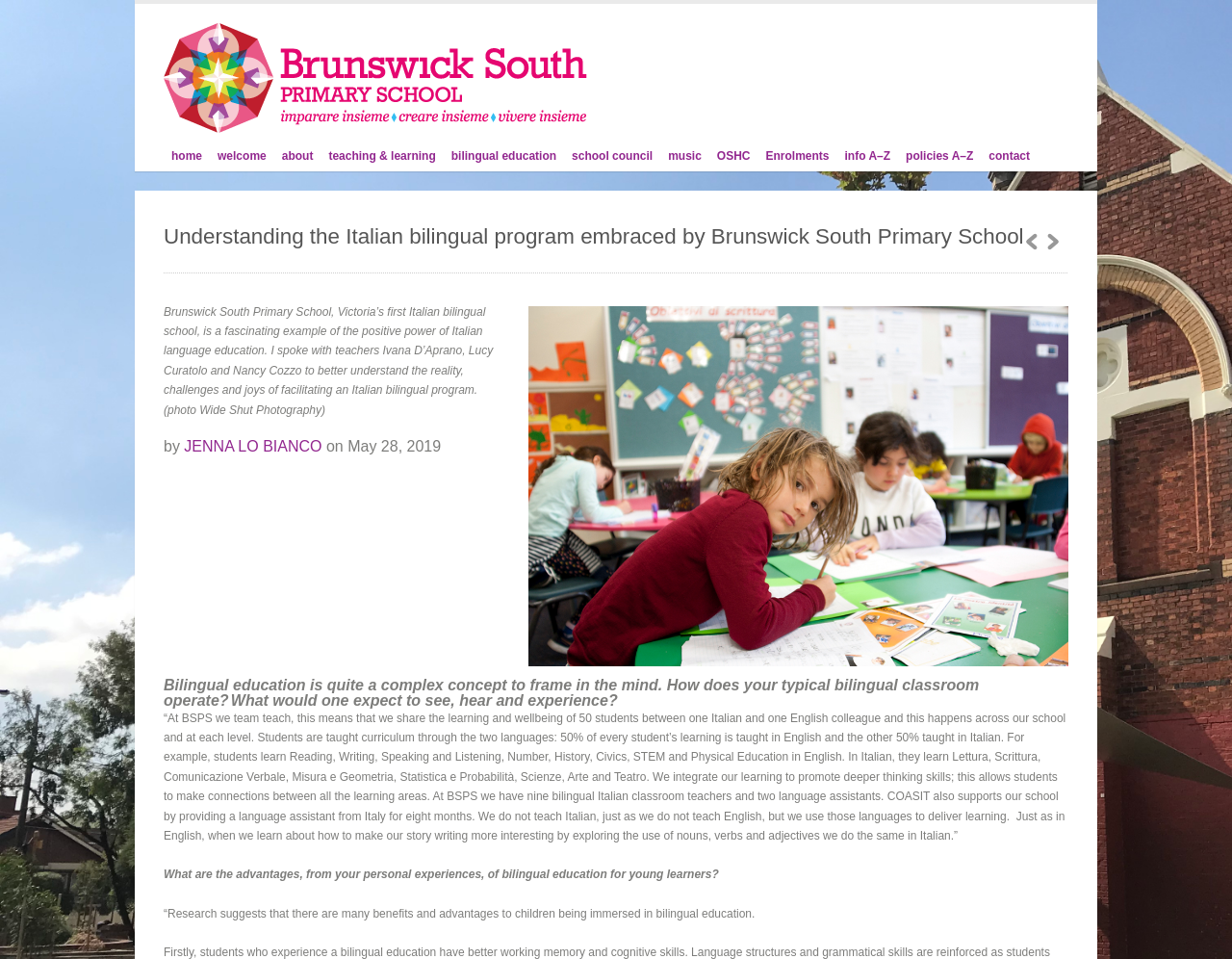Identify the bounding box coordinates for the UI element described as: "Enrolments". The coordinates should be provided as four floats between 0 and 1: [left, top, right, bottom].

[0.621, 0.15, 0.673, 0.176]